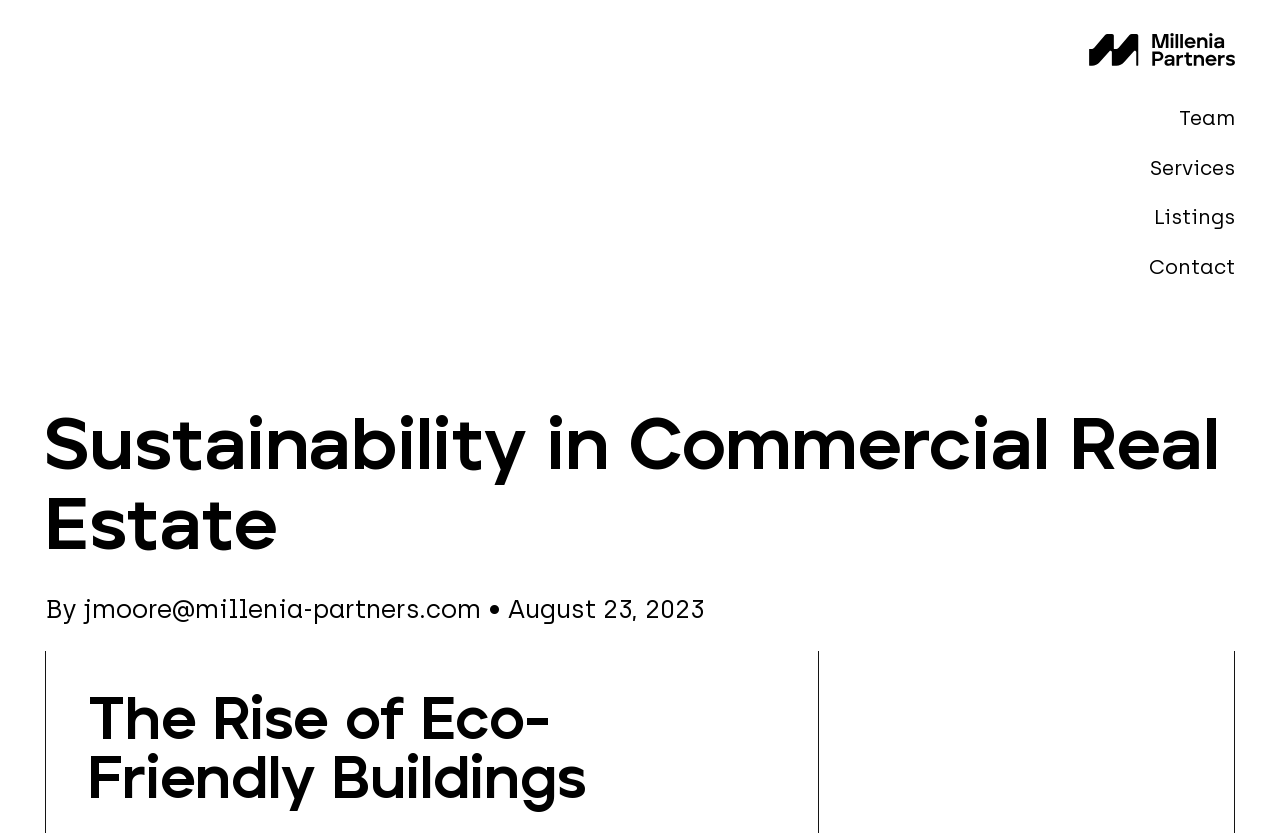Based on the element description: "Millenia Partners", identify the bounding box coordinates for this UI element. The coordinates must be four float numbers between 0 and 1, listed as [left, top, right, bottom].

[0.851, 0.04, 0.965, 0.079]